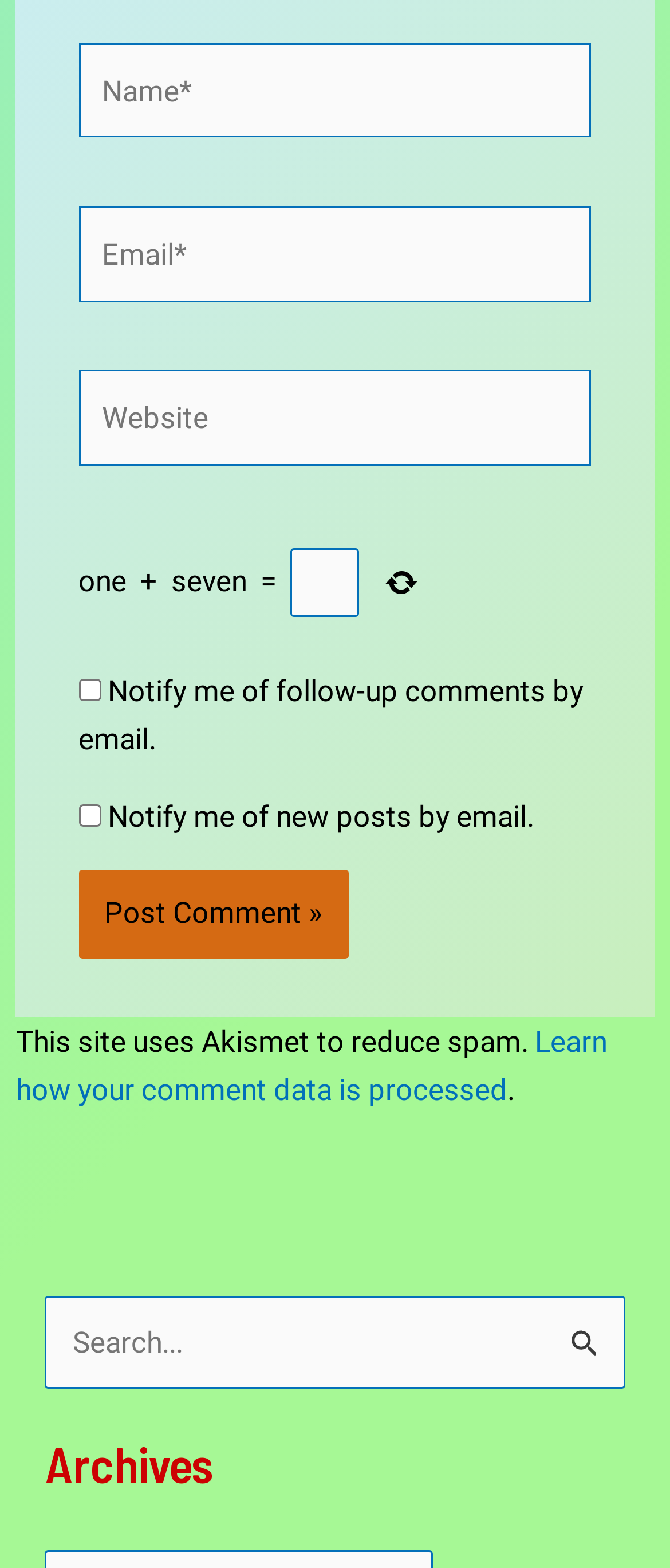Can you find the bounding box coordinates of the area I should click to execute the following instruction: "Click the Post Comment button"?

[0.117, 0.555, 0.519, 0.612]